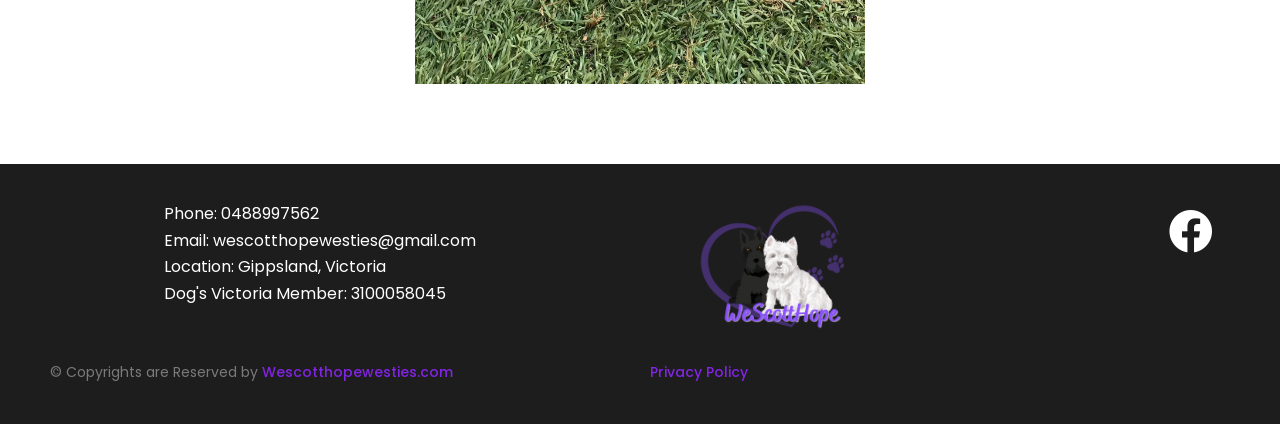What is the website's copyright information?
From the screenshot, provide a brief answer in one word or phrase.

Copyrights are Reserved by Wescotthopewesties.com